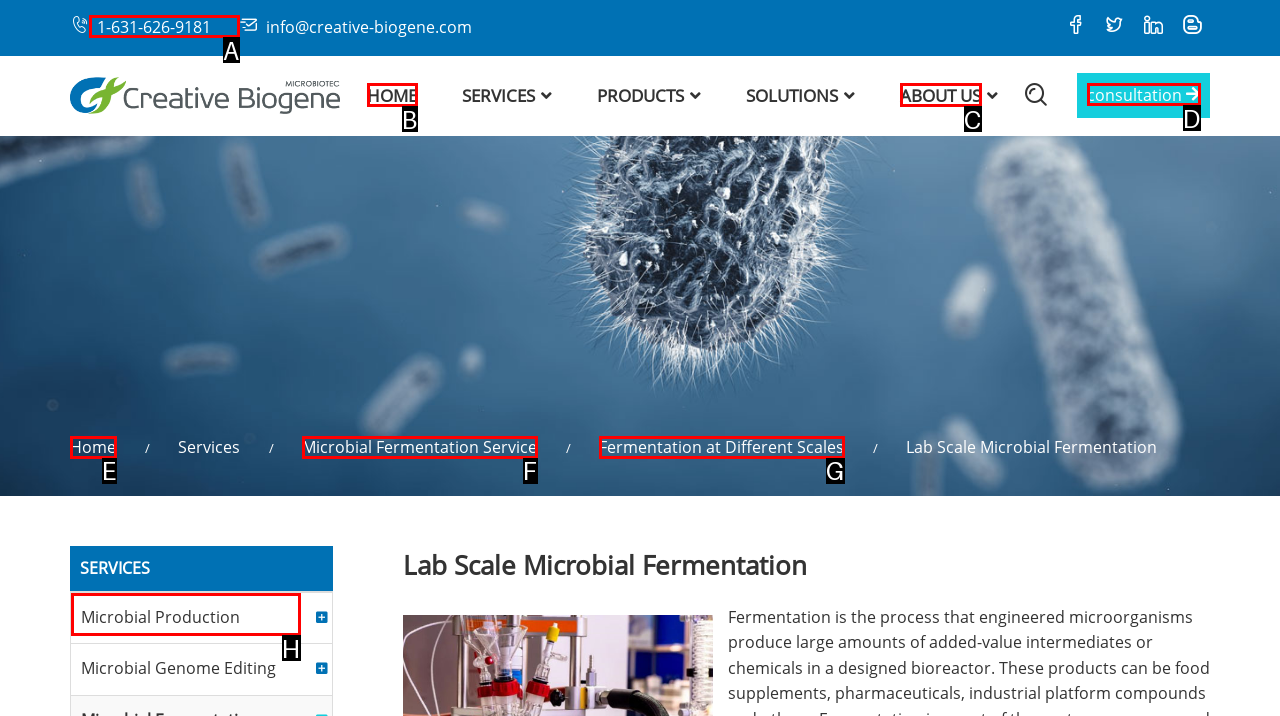Determine which UI element I need to click to achieve the following task: call the phone number Provide your answer as the letter of the selected option.

A